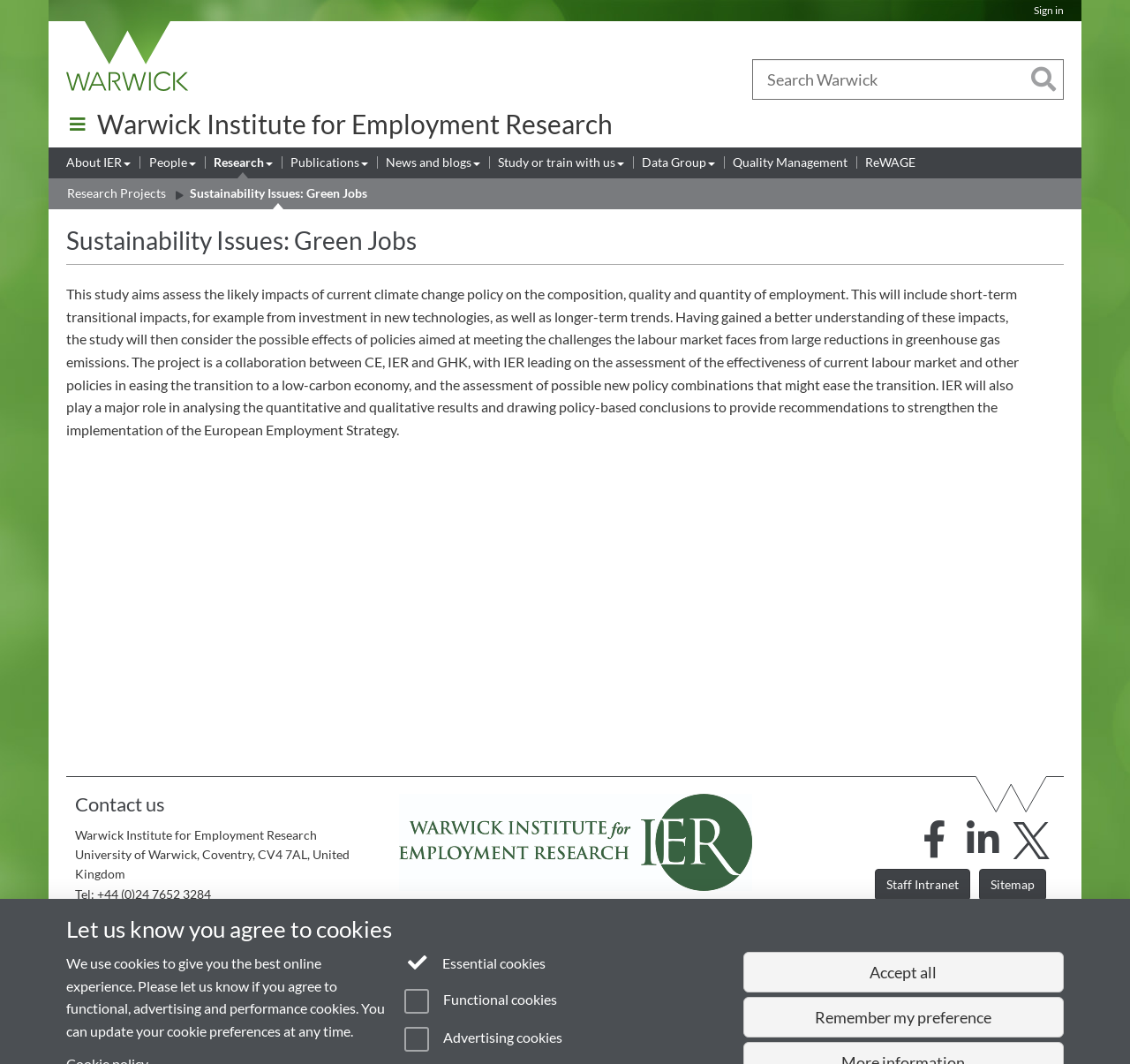Explain the webpage's layout and main content in detail.

The webpage is about Sustainability Issues, specifically focusing on Green Jobs. At the top, there is a utility bar with a "Sign in" link and a University of Warwick homepage link, accompanied by an image of the university's logo. Below this, there is a navigation menu with links to "Study", "Research", "Business", "Alumni", "News", and "Engagement".

On the left side, there is a search bar with a combobox and a search button. Next to it, there is a "Quick links" dropdown menu. The main content area is divided into two sections. The top section has a heading "Warwick Institute for Employment Research" and a link to the institute's homepage. Below this, there is a primary navigation menu with links to "About IER", "People", "Research", "Publications", "News and blogs", "Study or train with us", "Data Group", "Quality Management", and "ReWAGE".

The main content area also has a secondary navigation menu with a link to "Research Projects" and a generic element with the title "Sustainability Issues: Green Jobs". The main content is a long paragraph describing a study on the impacts of climate change policy on employment, including short-term and long-term effects, and the project's goals and collaborators.

Below the main content, there is an image, followed by a "Contact us" section with the institute's address, phone number, and email. There are also logos of the Warwick Institute for Employment Research, LRQA, Cyber Essentials, and Athena Swan.

At the bottom of the page, there are social media links to Facebook, LinkedIn, Twitter, and a link to the staff intranet and sitemap. There is also a section about cookies, with a heading "Let us know you agree to cookies" and a paragraph explaining the use of cookies. The user can choose to accept or decline functional, advertising, and performance cookies.